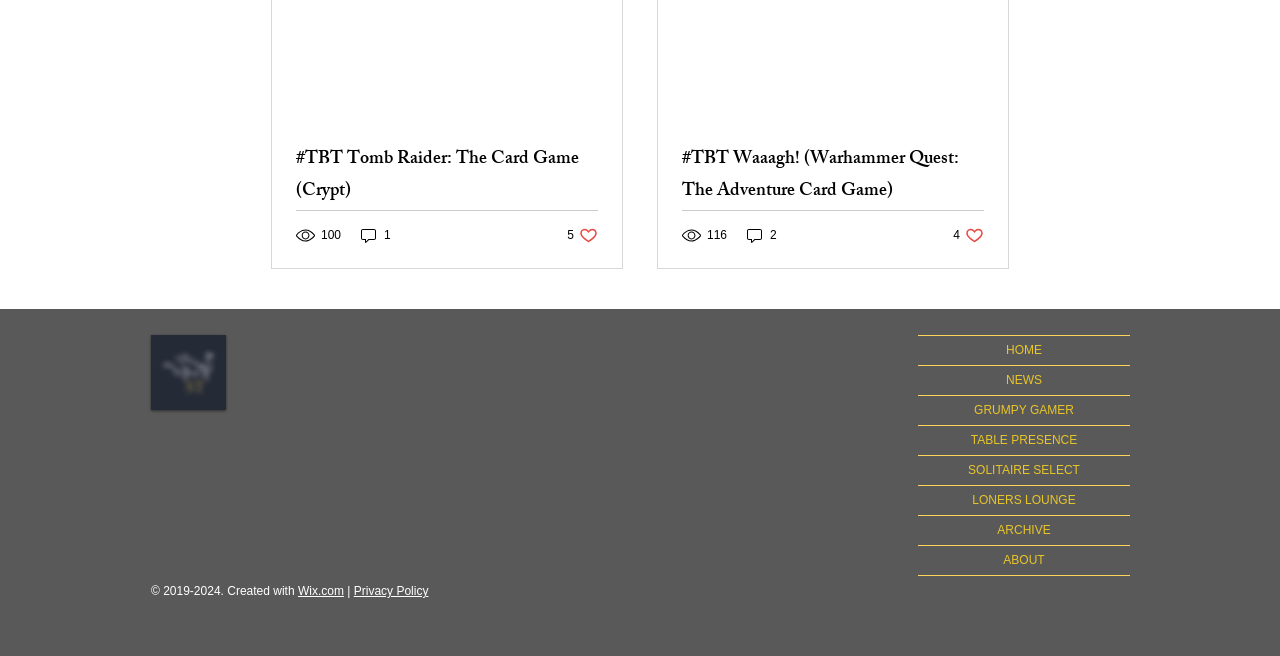Please locate the bounding box coordinates for the element that should be clicked to achieve the following instruction: "Read more about the authors". Ensure the coordinates are given as four float numbers between 0 and 1, i.e., [left, top, right, bottom].

None